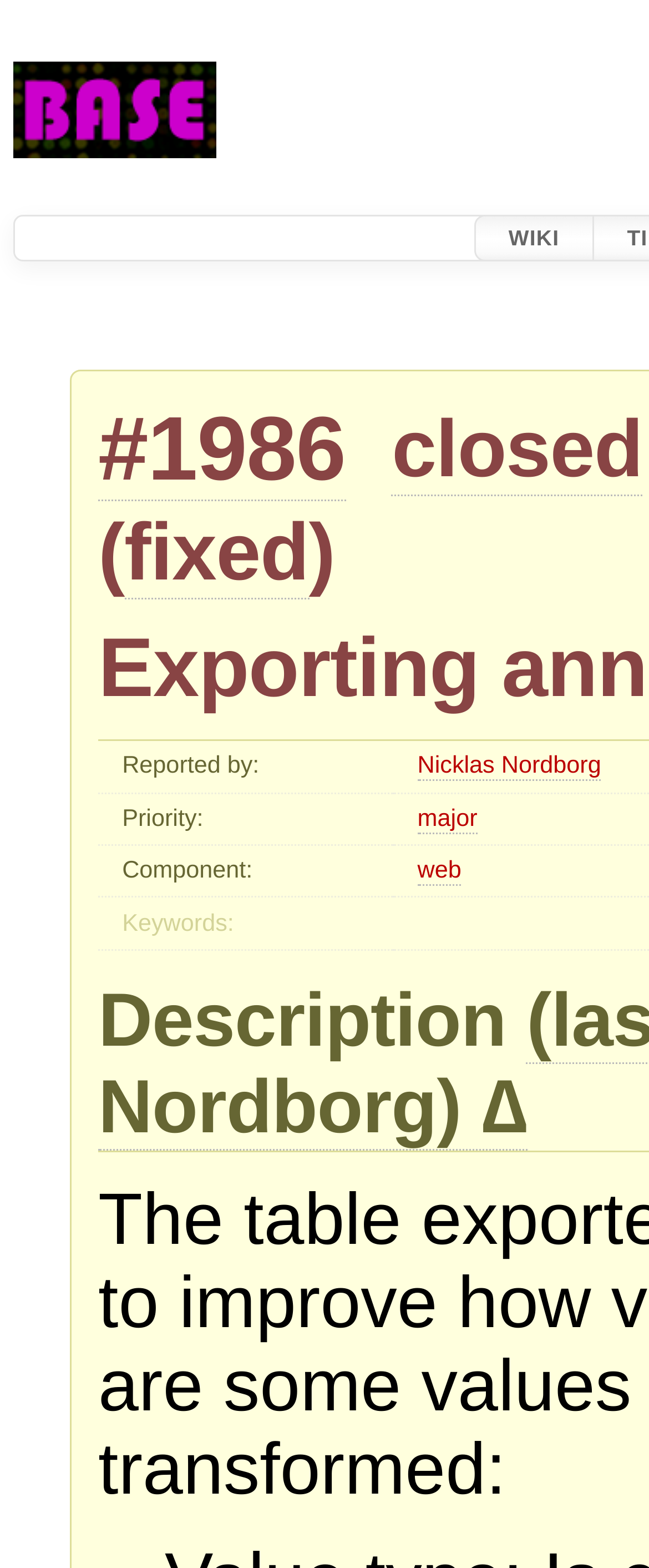Find the bounding box coordinates of the clickable region needed to perform the following instruction: "go to BASE". The coordinates should be provided as four float numbers between 0 and 1, i.e., [left, top, right, bottom].

[0.021, 0.008, 0.333, 0.061]